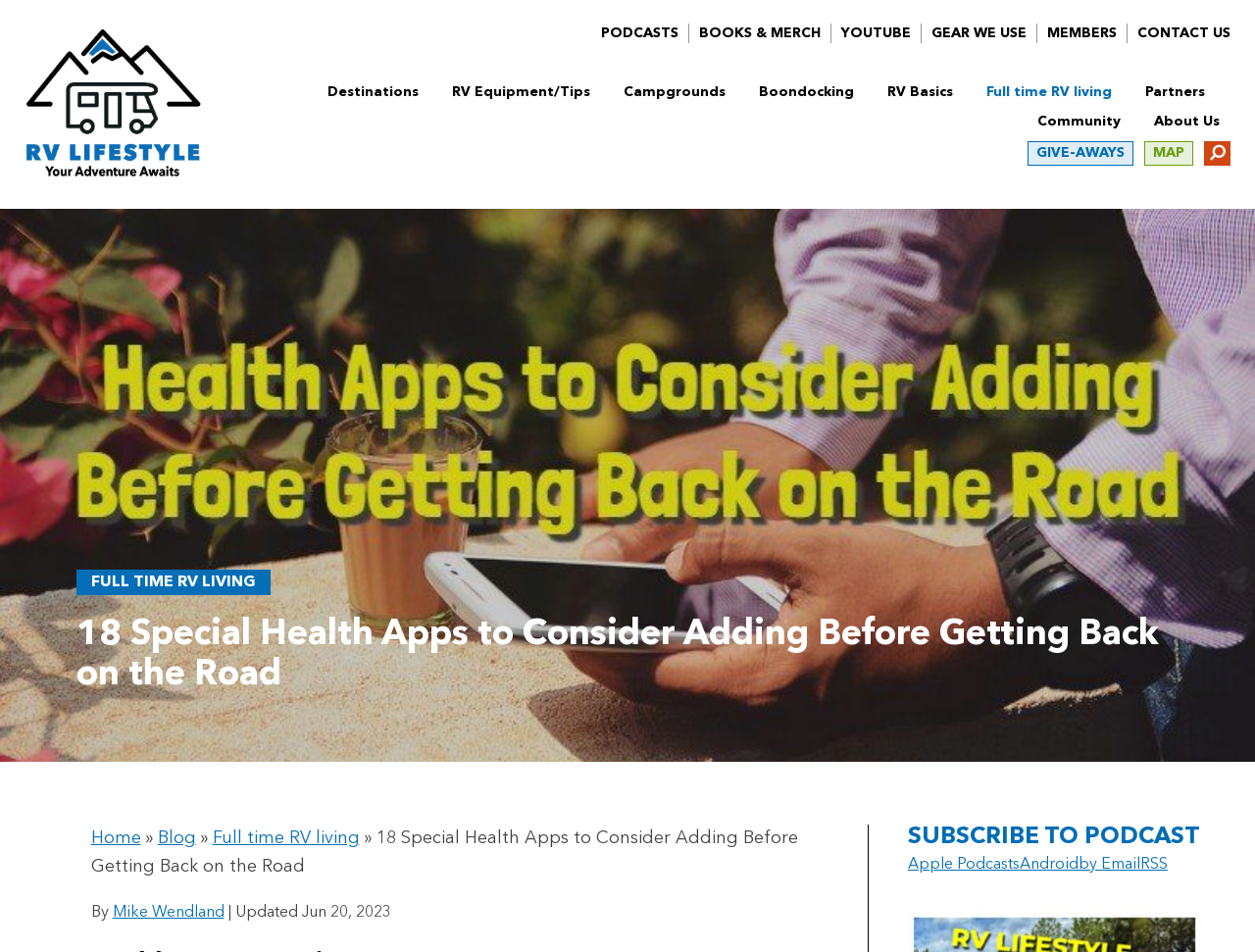How many ways can you subscribe to the podcast?
Answer the question with a detailed explanation, including all necessary information.

I counted the number of links under the 'SUBSCRIBE TO PODCAST' heading, which are 'Apple Podcasts', 'Android', 'by Email', and 'RSS'.